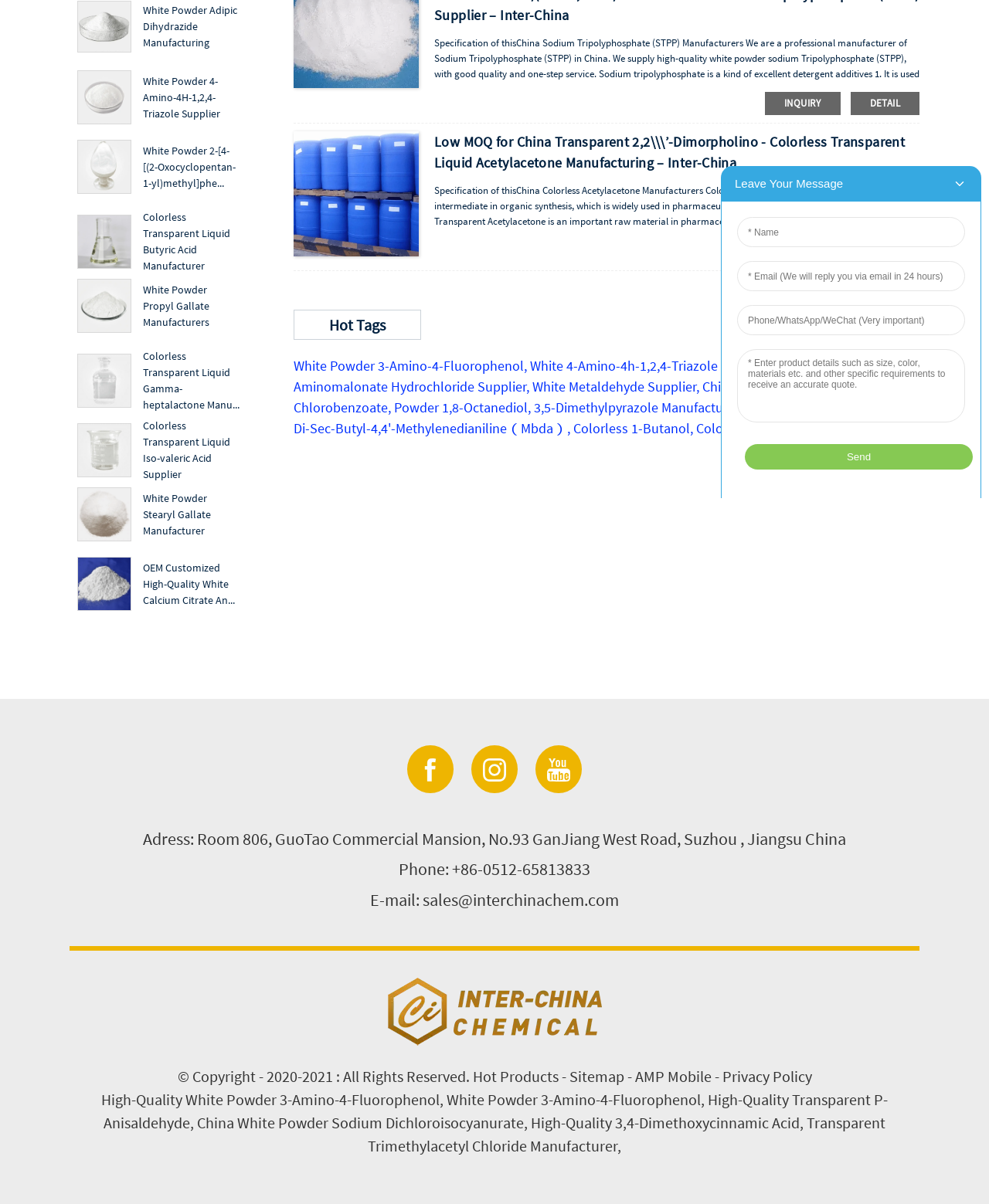Based on the element description White Powder Adipic Dihydrazide Manufacturing, identify the bounding box coordinates for the UI element. The coordinates should be in the format (top-left x, top-left y, bottom-right x, bottom-right y) and within the 0 to 1 range.

[0.145, 0.003, 0.24, 0.041]